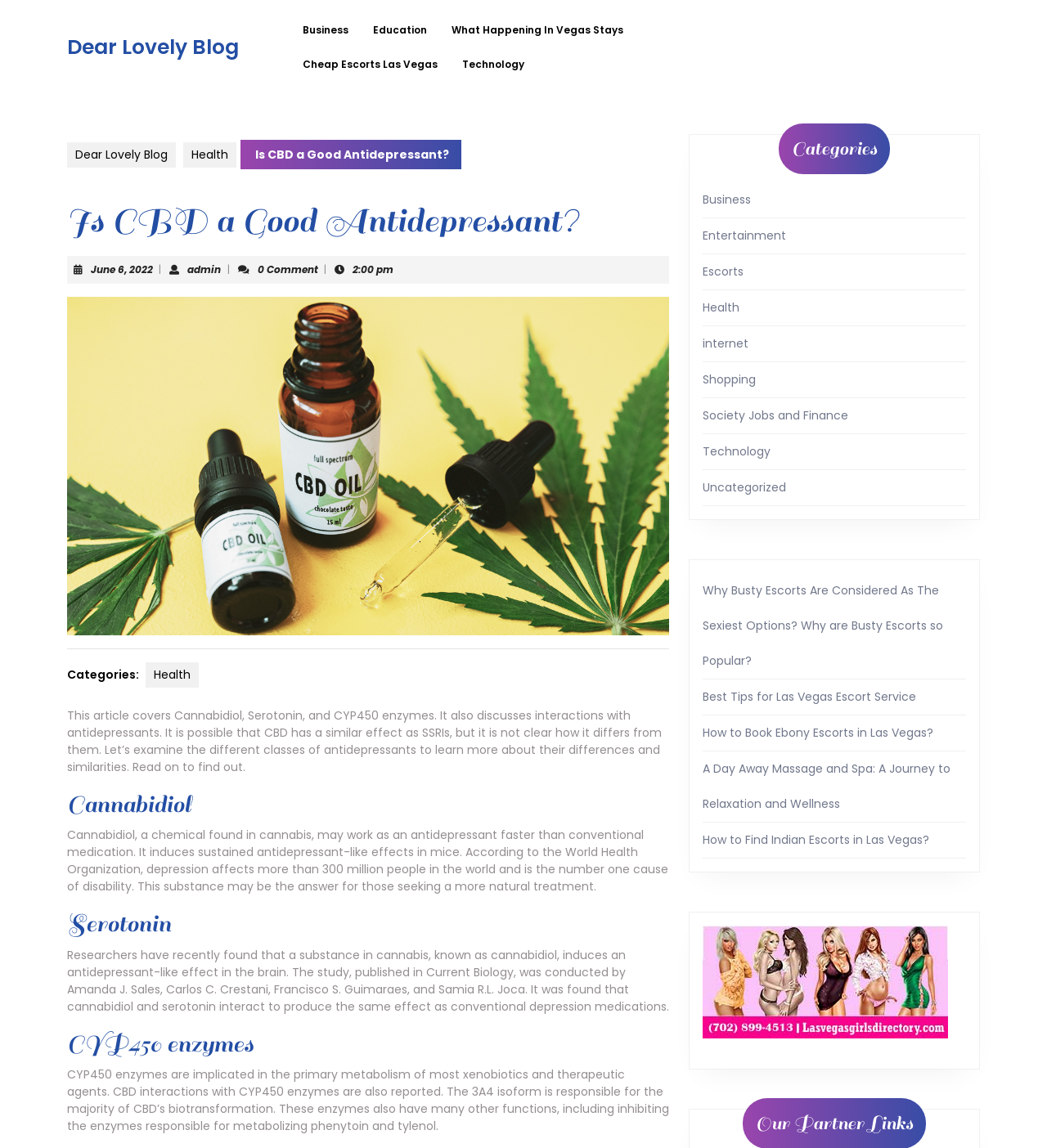For the following element description, predict the bounding box coordinates in the format (top-left x, top-left y, bottom-right x, bottom-right y). All values should be floating point numbers between 0 and 1. Description: Dear Lovely Blog

[0.064, 0.124, 0.168, 0.146]